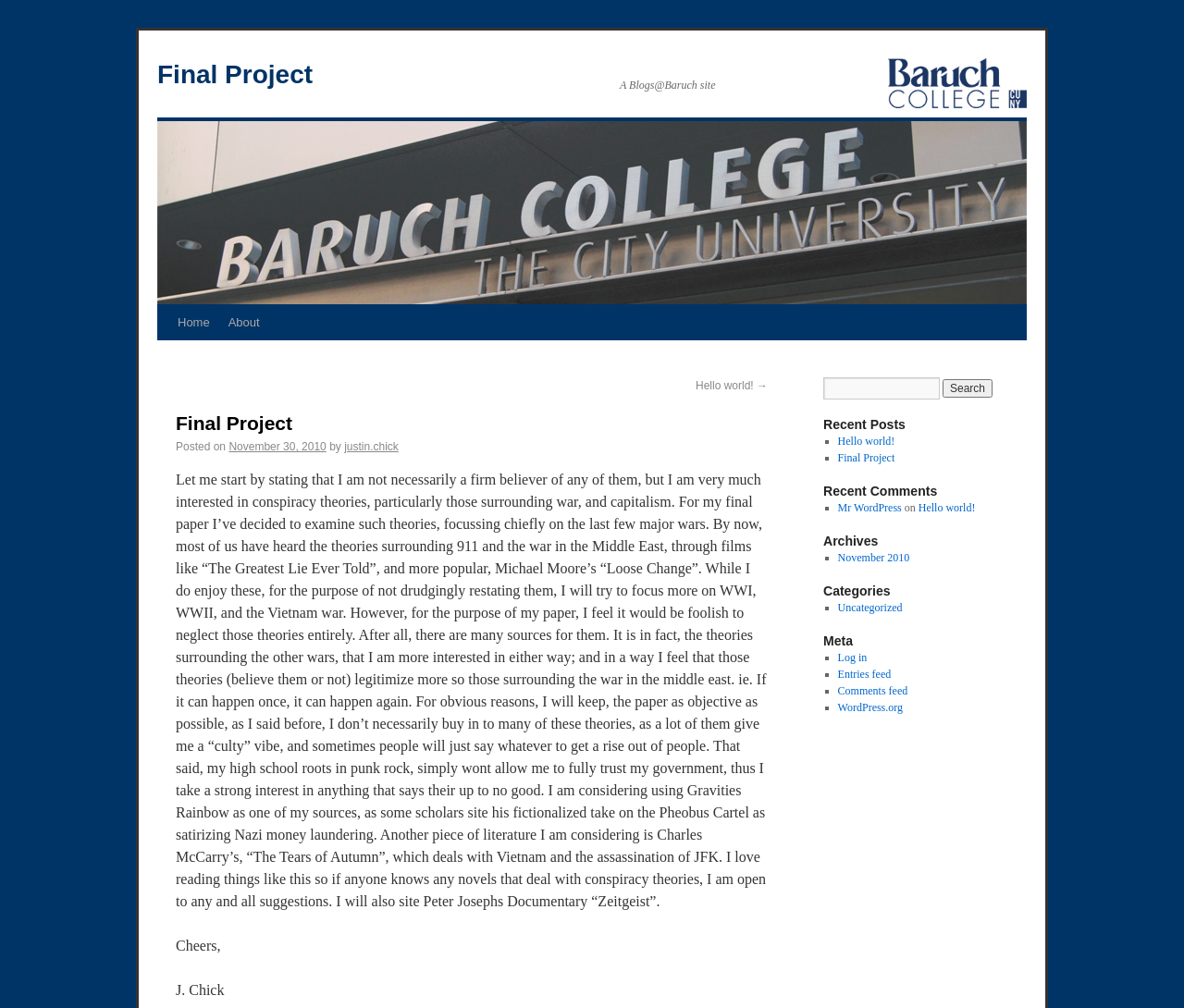What is the author of the blog post?
From the details in the image, provide a complete and detailed answer to the question.

The author of the blog post is 'justin.chick' which is mentioned in the link element with the text 'justin.chick'.